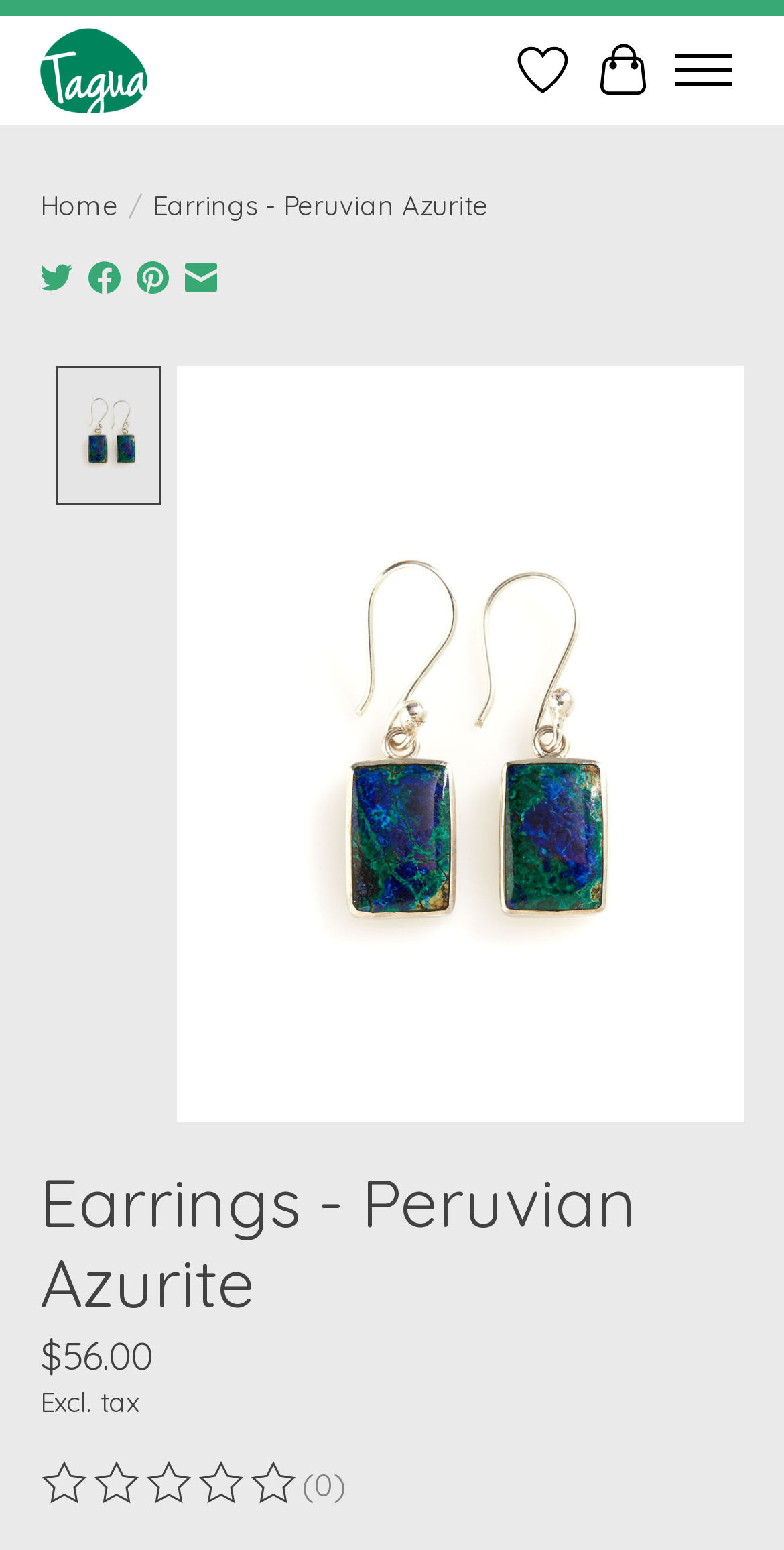Generate a comprehensive description of the webpage content.

This webpage is about a product, specifically earrings made of Peruvian Azurite, sold by Tagua Fair Trade. At the top left, there is a link to Tagua Fair Trade, accompanied by a small image. To the right of this, there are three buttons: "Go to wishlist", "Toggle cart", and "Toggle menu". 

Below these buttons, there is a navigation section with breadcrumbs, showing the path "Home > Earrings - Peruvian Azurite". 

On the left side, there are four social media links to share the product on Twitter, Facebook, Pinterest, and by Email, each accompanied by a small image. 

The main content of the page is a product image slideshow, taking up most of the page. Below the slideshow, there is a heading with the product name "Earrings - Peruvian Azurite". 

Under the heading, the product price is displayed as $56.00, followed by a note about exclusive tax. The product rating is shown as a text description, with the rating value out of 5. There is a link to "Read reviews" with five small images, likely representing the rating stars.